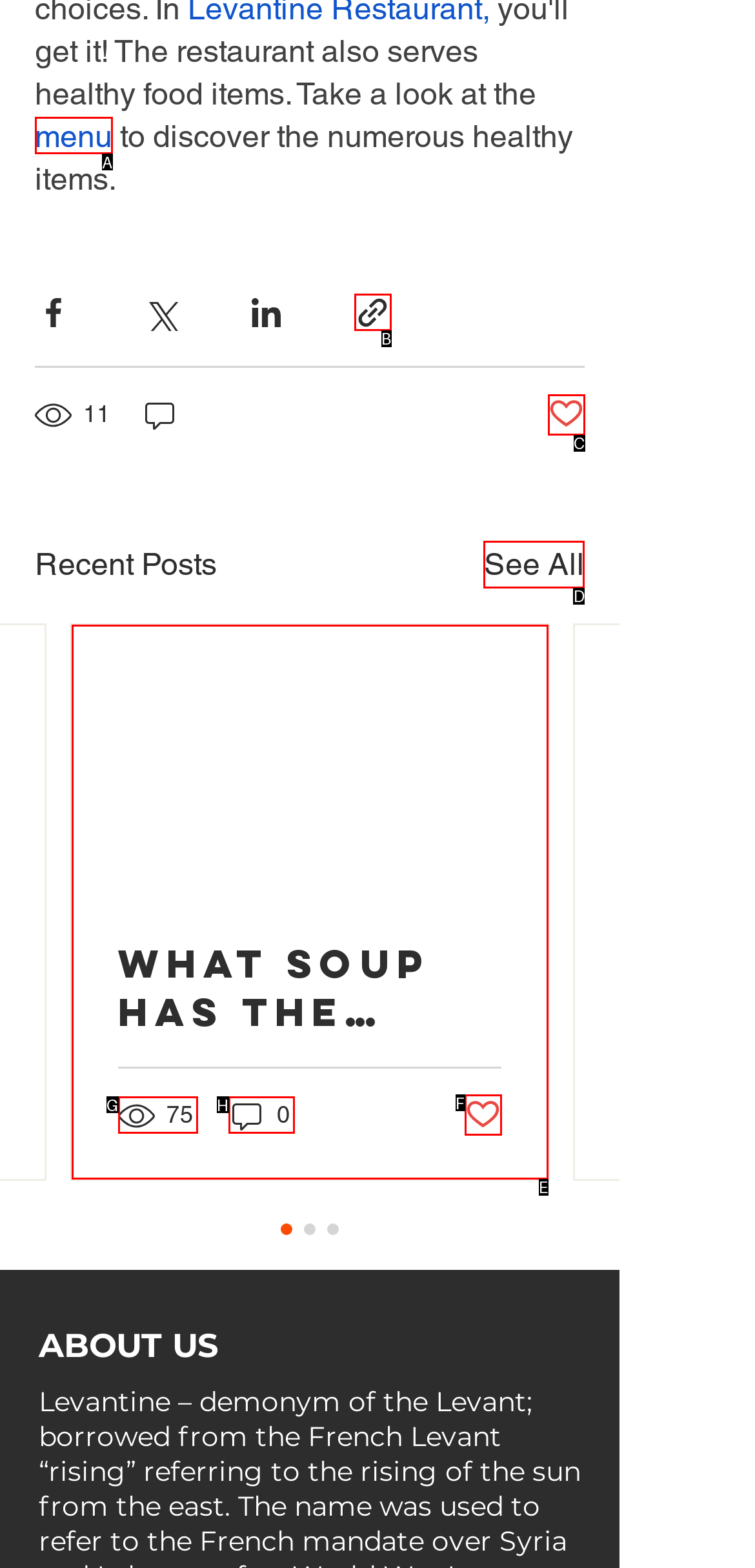Among the marked elements in the screenshot, which letter corresponds to the UI element needed for the task: See all recent posts?

D